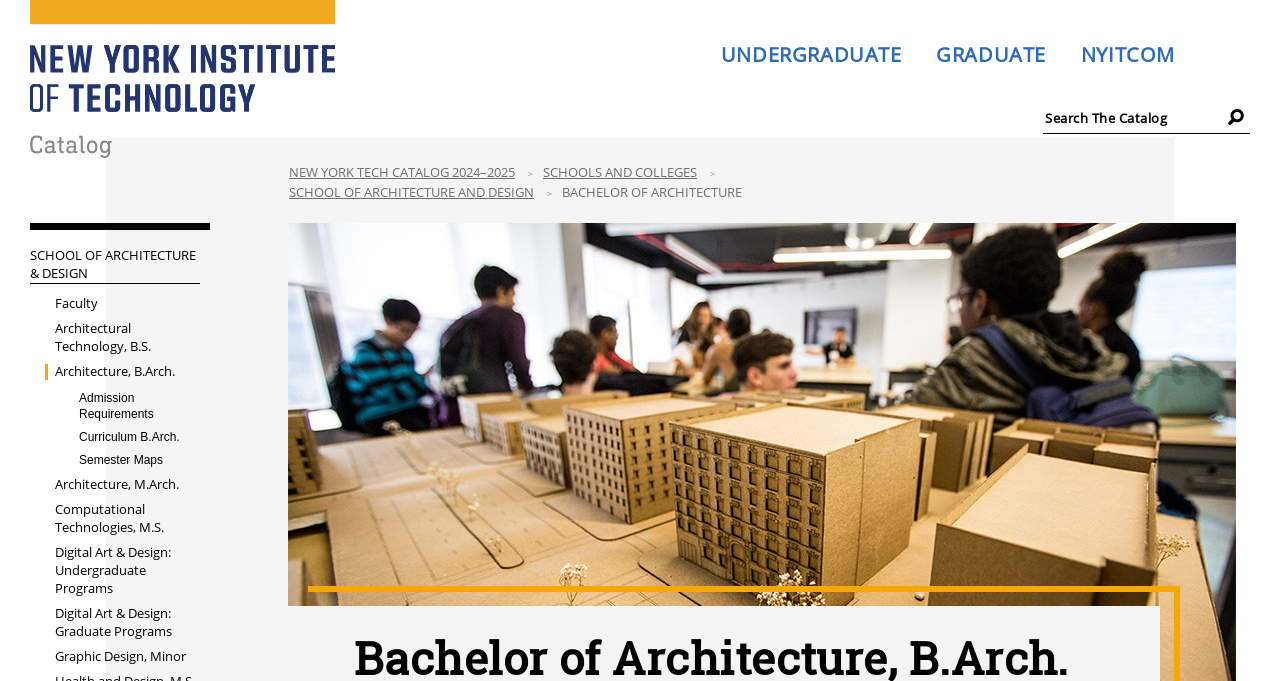Please find the bounding box coordinates of the element that must be clicked to perform the given instruction: "Go to the School of Architecture and Design page". The coordinates should be four float numbers from 0 to 1, i.e., [left, top, right, bottom].

[0.226, 0.269, 0.417, 0.295]